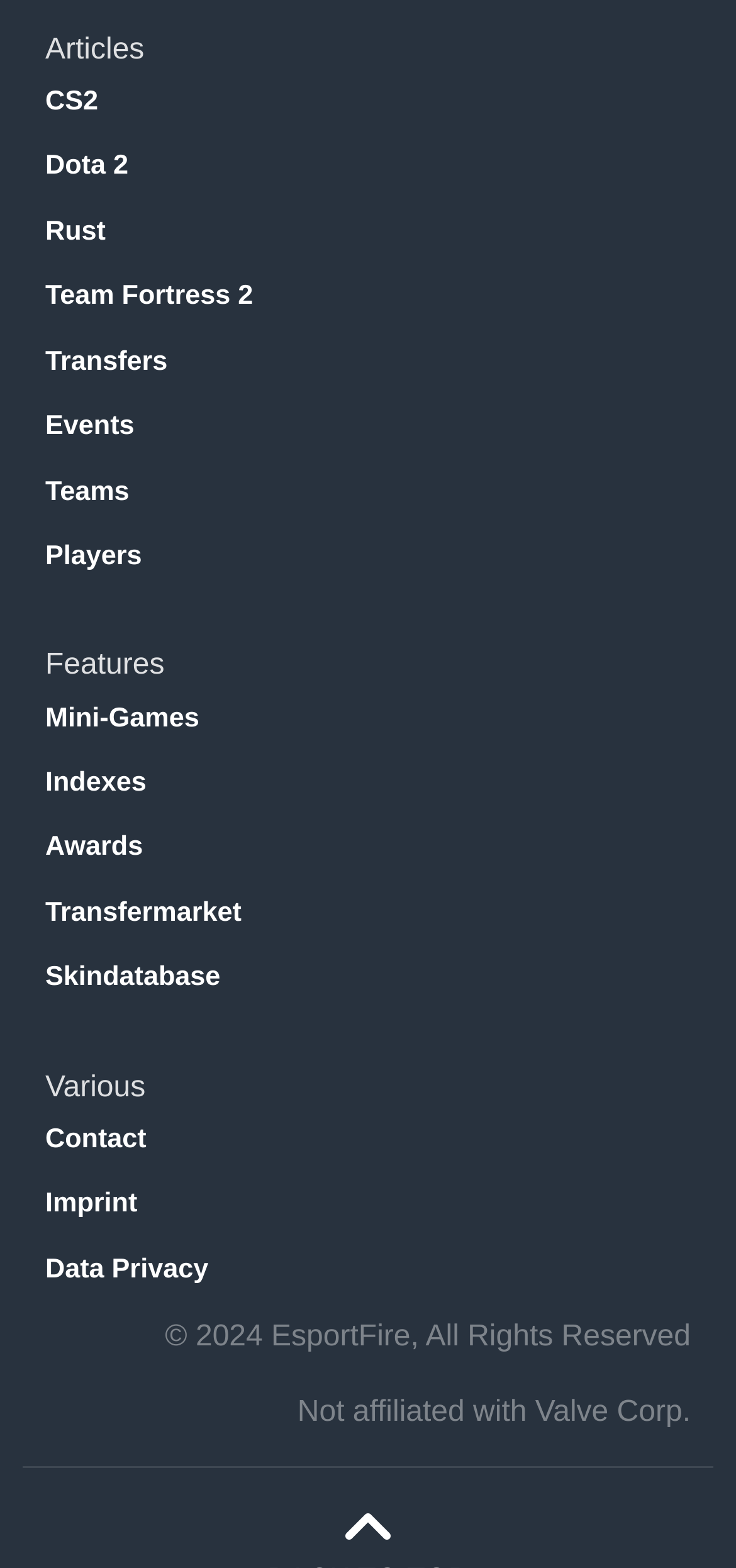Can you find the bounding box coordinates for the element that needs to be clicked to execute this instruction: "connect with us on LinkedIn"? The coordinates should be given as four float numbers between 0 and 1, i.e., [left, top, right, bottom].

None